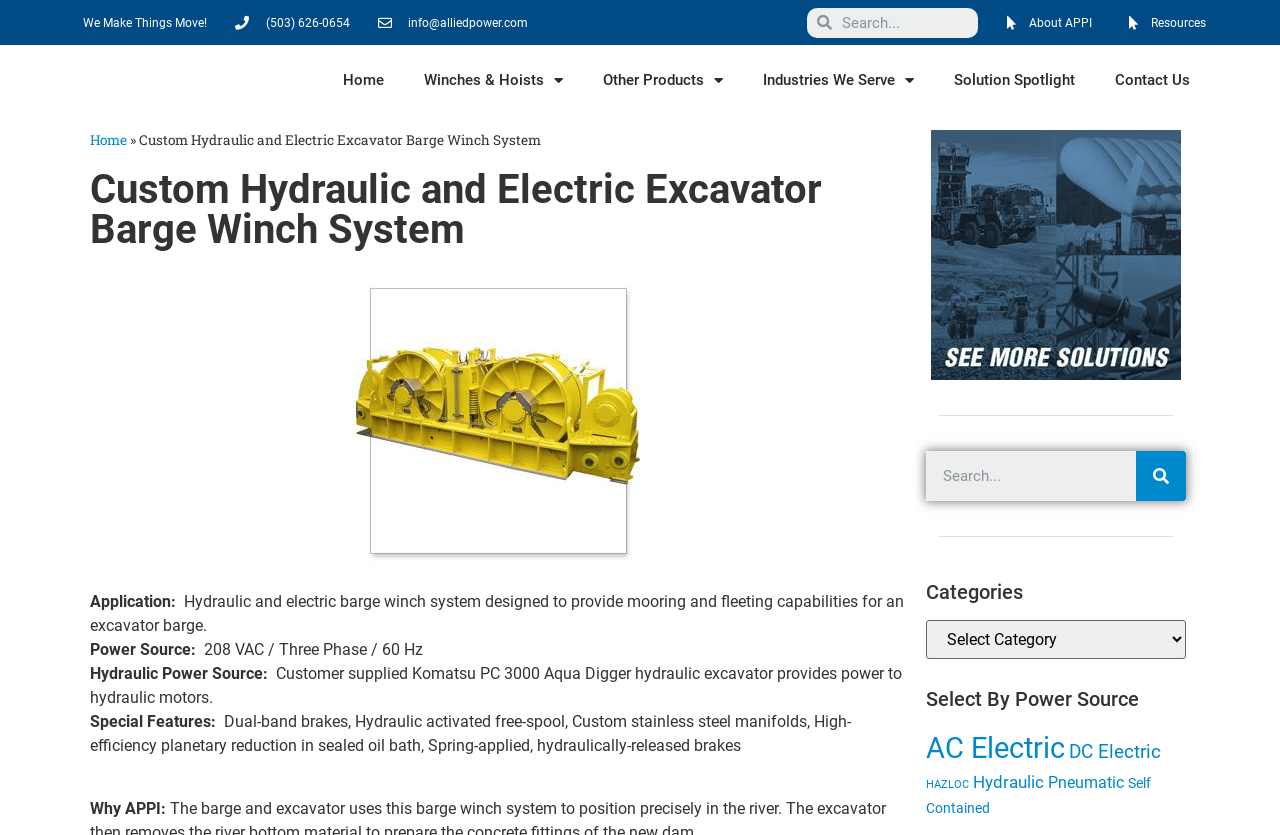Please specify the bounding box coordinates of the element that should be clicked to execute the given instruction: 'View Solution Spotlight'. Ensure the coordinates are four float numbers between 0 and 1, expressed as [left, top, right, bottom].

[0.73, 0.06, 0.855, 0.132]